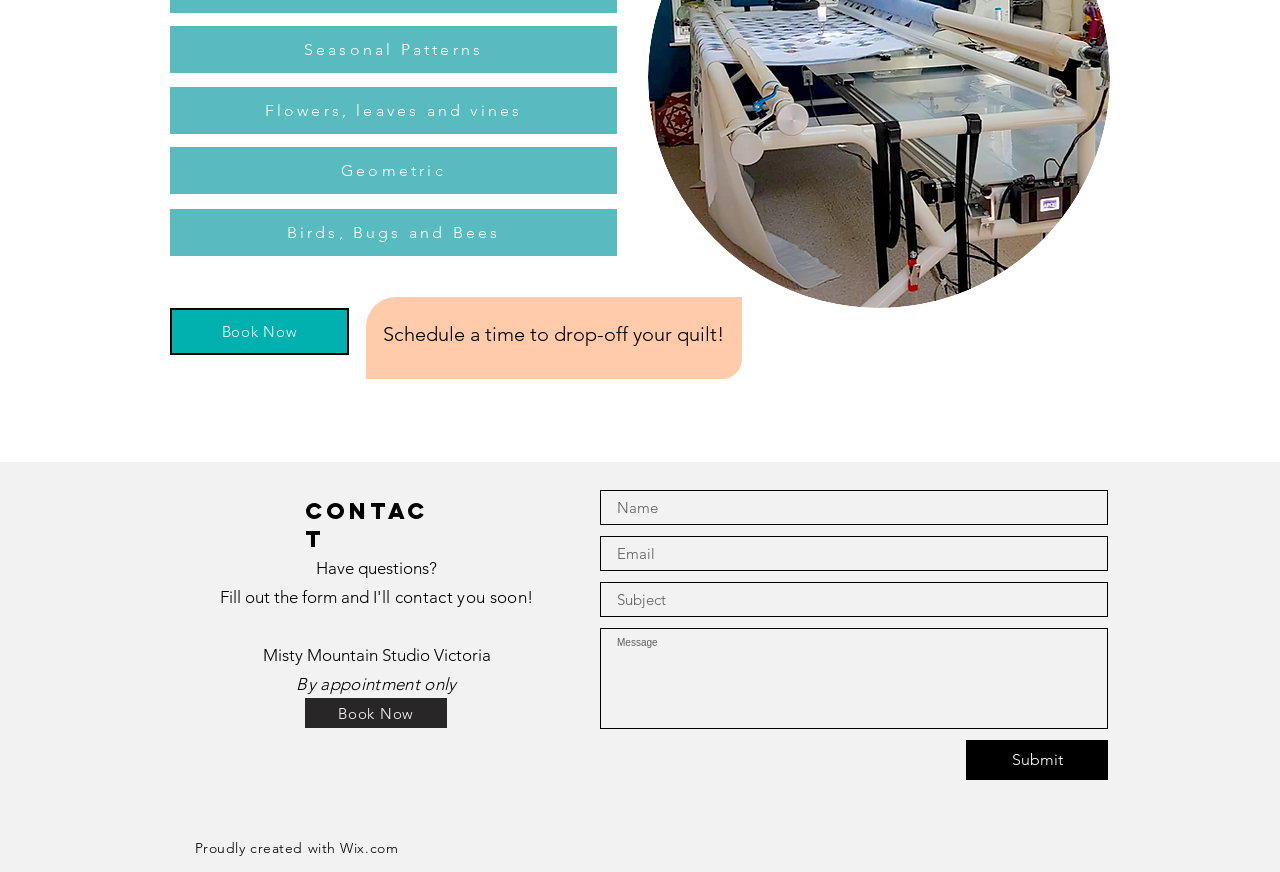What is the theme of the quilt patterns?
Kindly answer the question with as much detail as you can.

Based on the links provided at the top of the webpage, the theme of the quilt patterns appears to be seasonal patterns, flowers, leaves, and vines, geometric patterns, and birds, bugs, and bees.